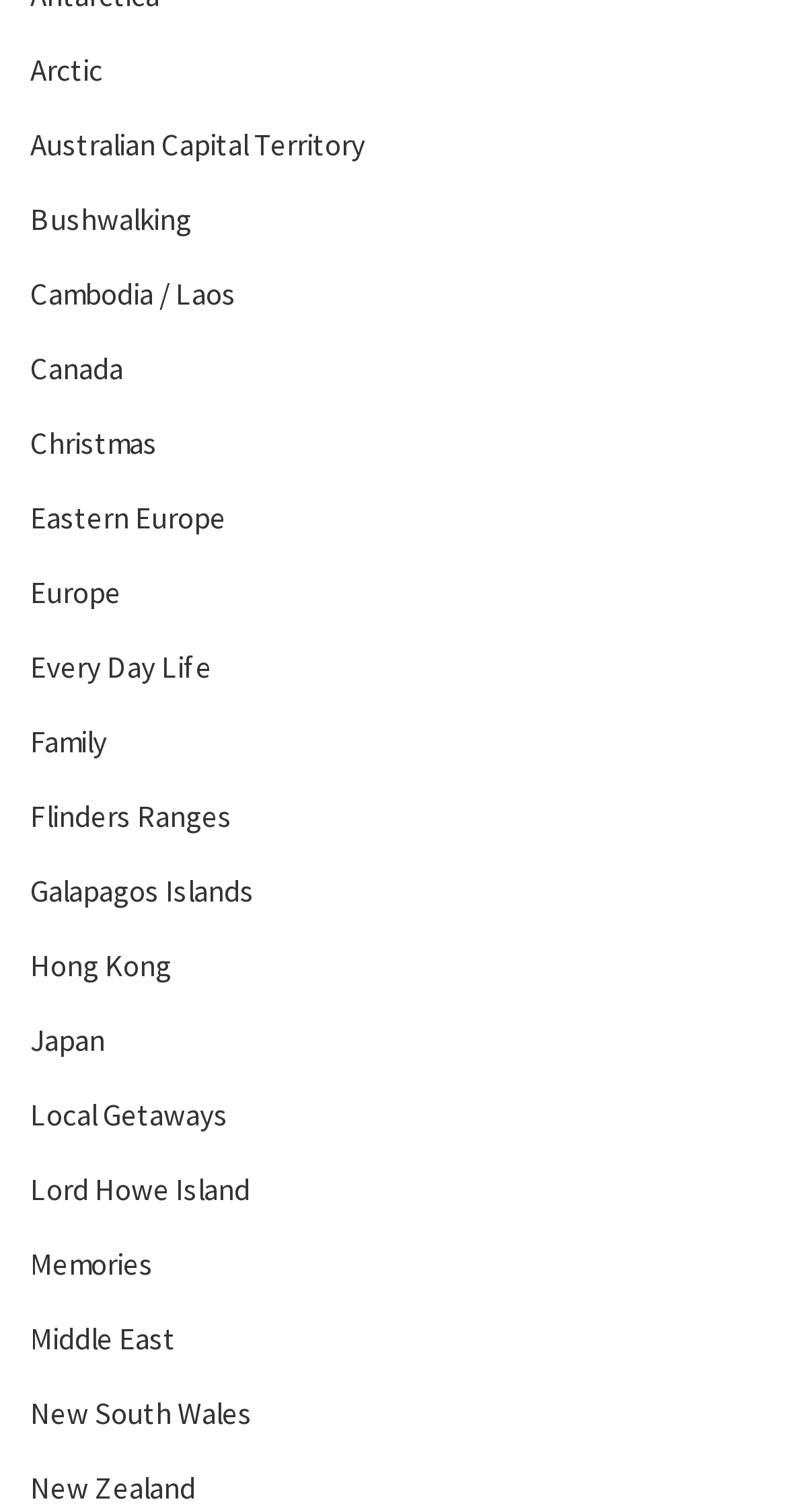Could you find the bounding box coordinates of the clickable area to complete this instruction: "Click on the link to visit Arctic"?

[0.038, 0.034, 0.131, 0.059]